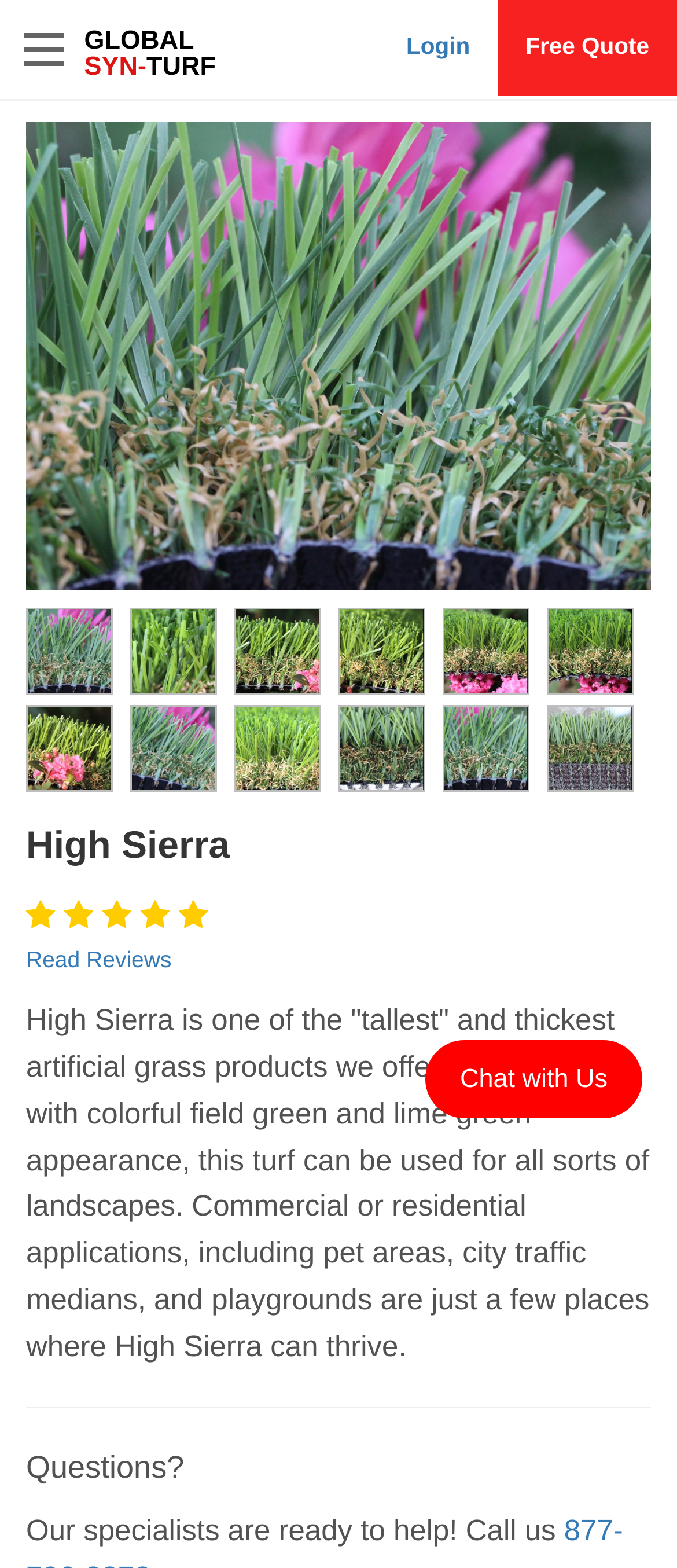What are some applications of the High Sierra artificial grass?
Provide an in-depth and detailed answer to the question.

The static text mentions that the High Sierra artificial grass can be used for 'all sorts of landscapes. Commercial or residential applications, including pet areas, city traffic medians, and playgrounds'.